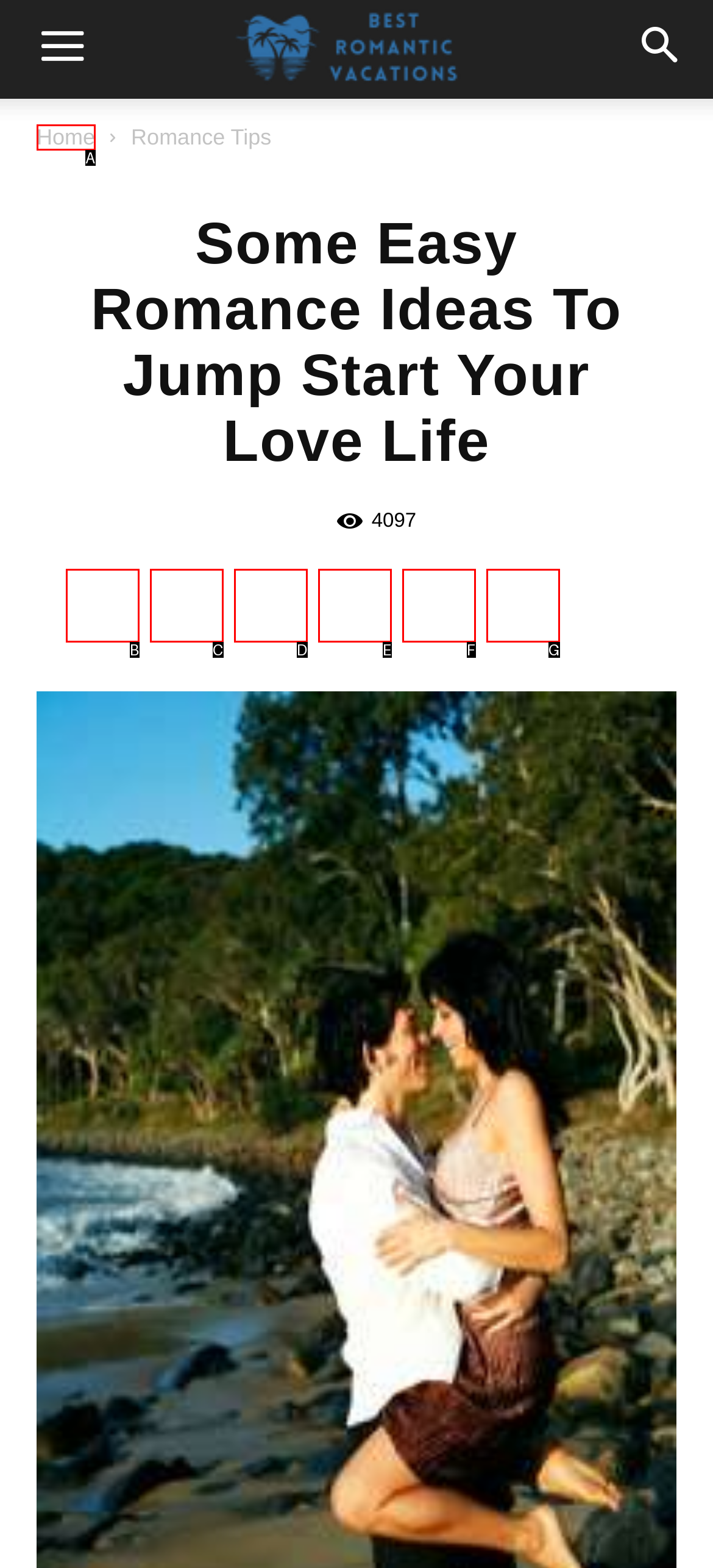Please select the letter of the HTML element that fits the description: Twitter. Answer with the option's letter directly.

C